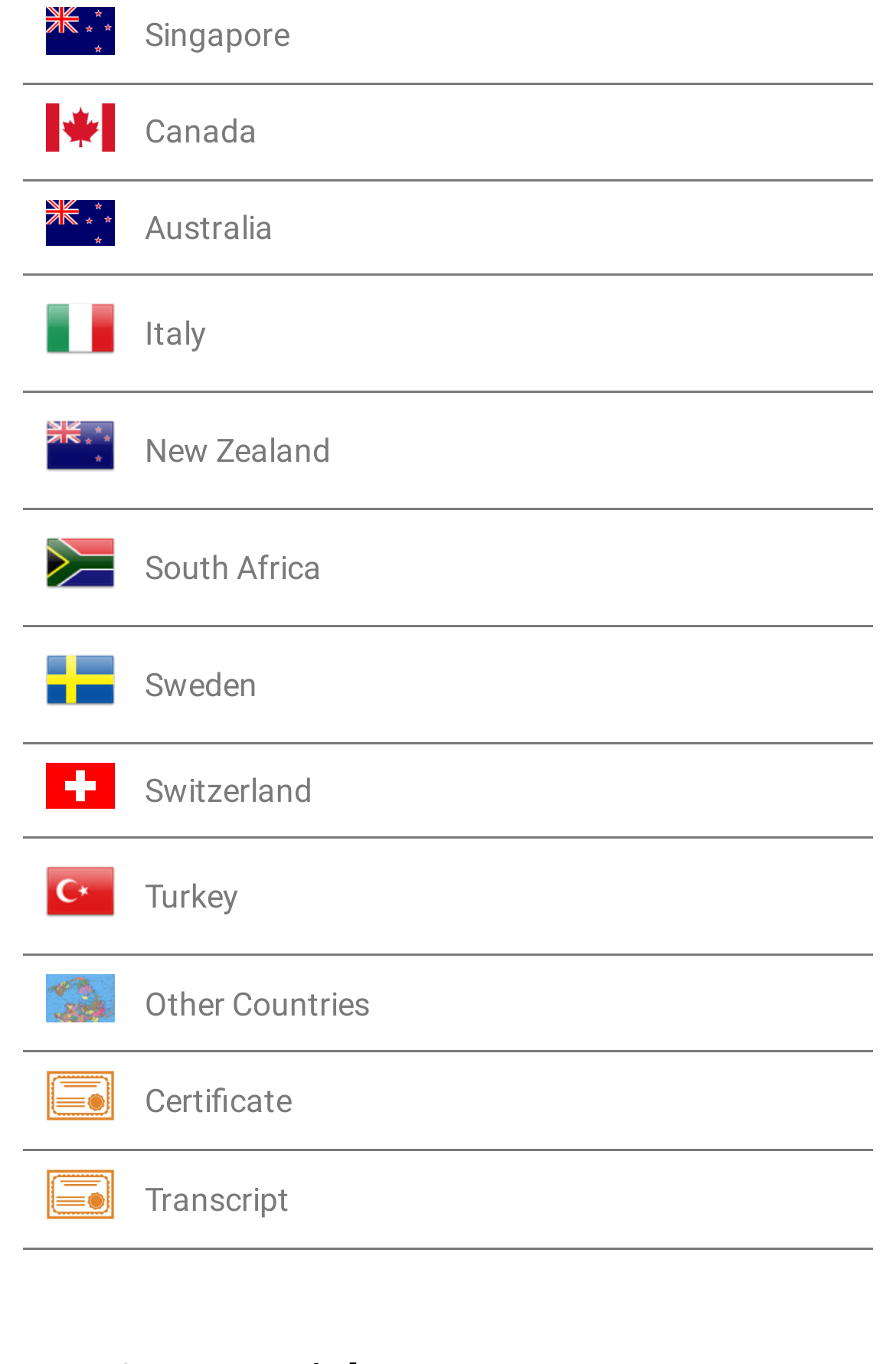Please locate the bounding box coordinates of the element that needs to be clicked to achieve the following instruction: "View Italy". The coordinates should be four float numbers between 0 and 1, i.e., [left, top, right, bottom].

[0.026, 0.203, 0.974, 0.289]